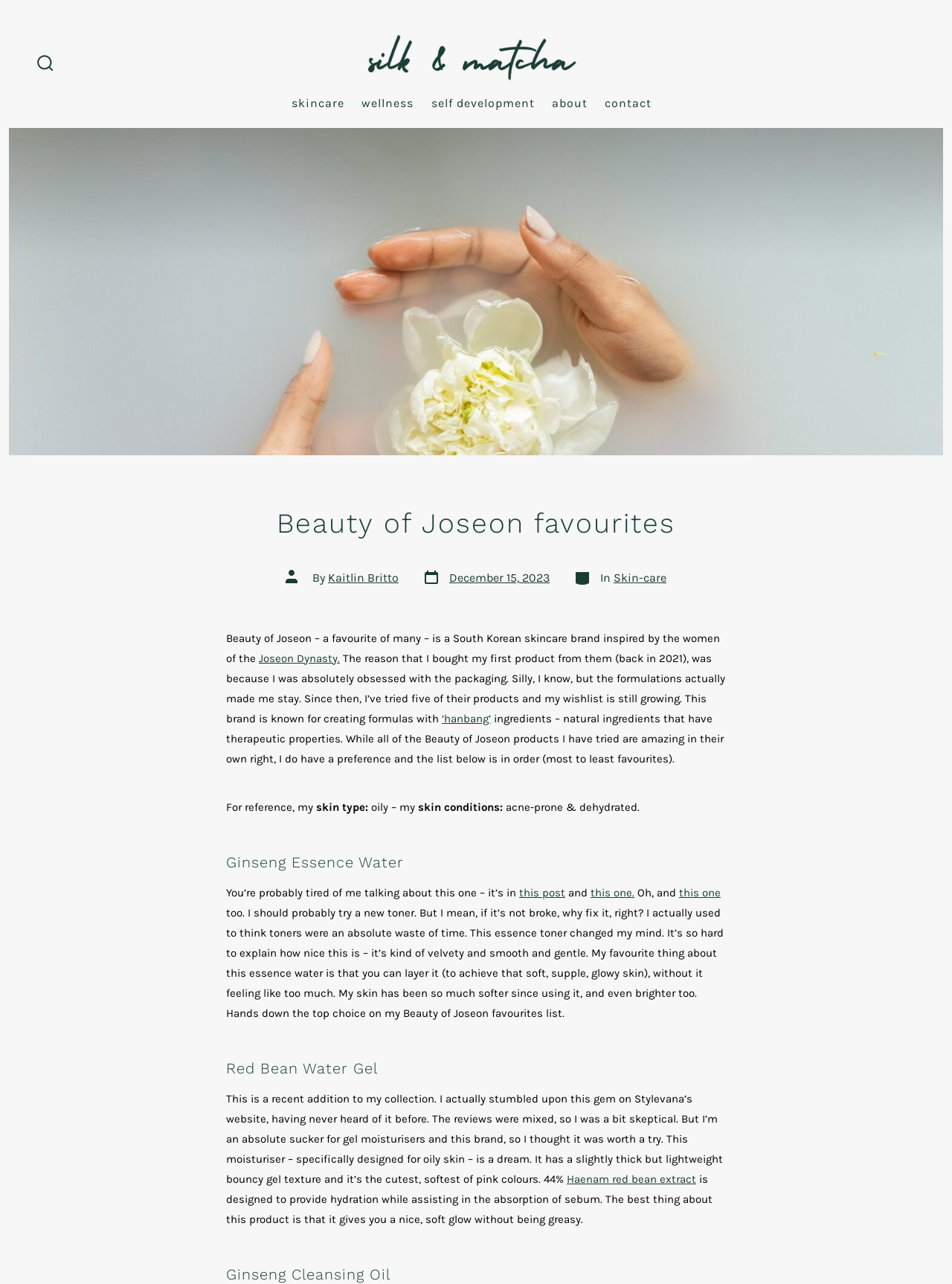Please find the bounding box coordinates of the clickable region needed to complete the following instruction: "Click the search toggle button". The bounding box coordinates must consist of four float numbers between 0 and 1, i.e., [left, top, right, bottom].

[0.03, 0.036, 0.065, 0.064]